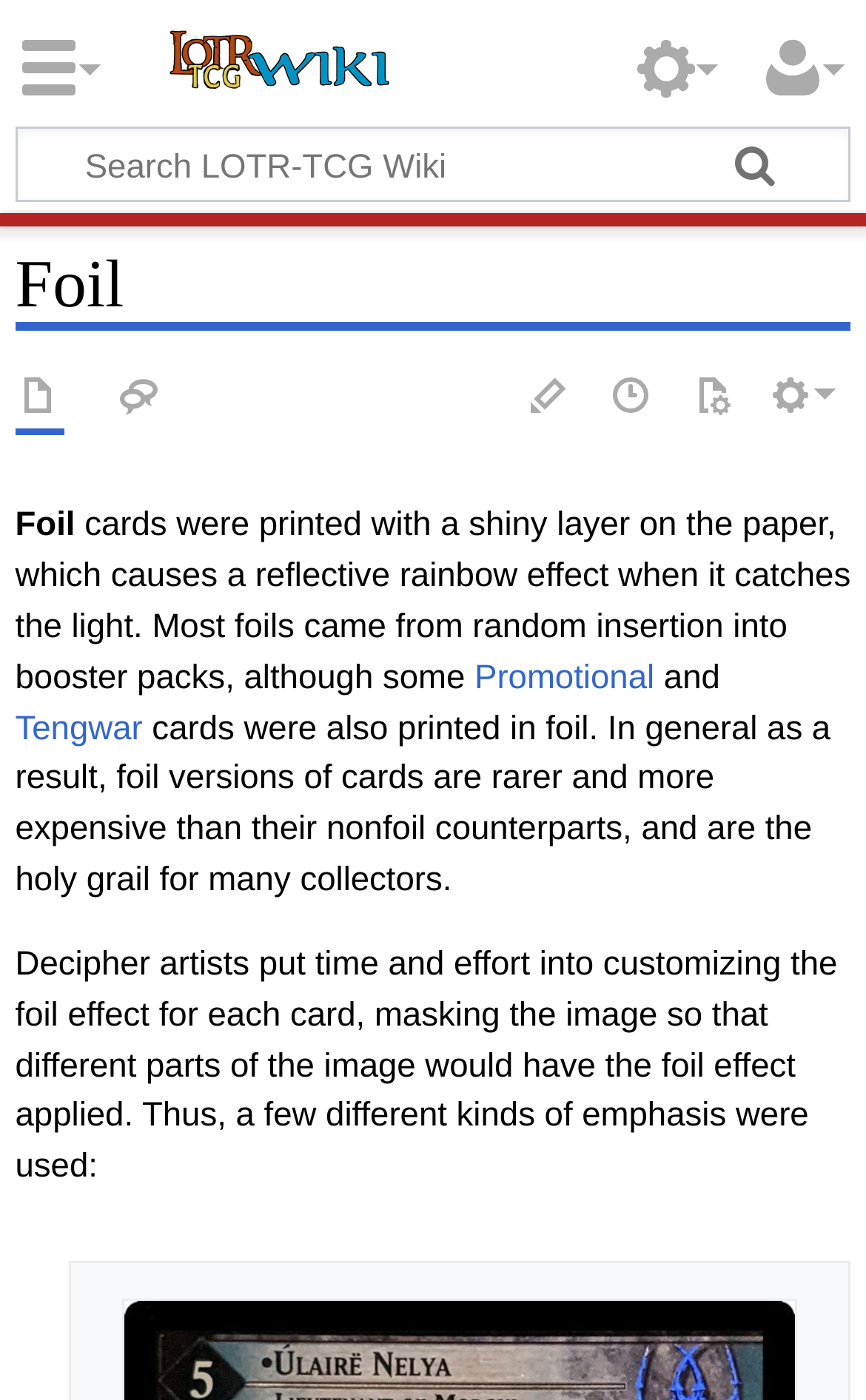Identify the bounding box for the UI element specified in this description: "History". The coordinates must be four float numbers between 0 and 1, formatted as [left, top, right, bottom].

[0.703, 0.266, 0.759, 0.302]